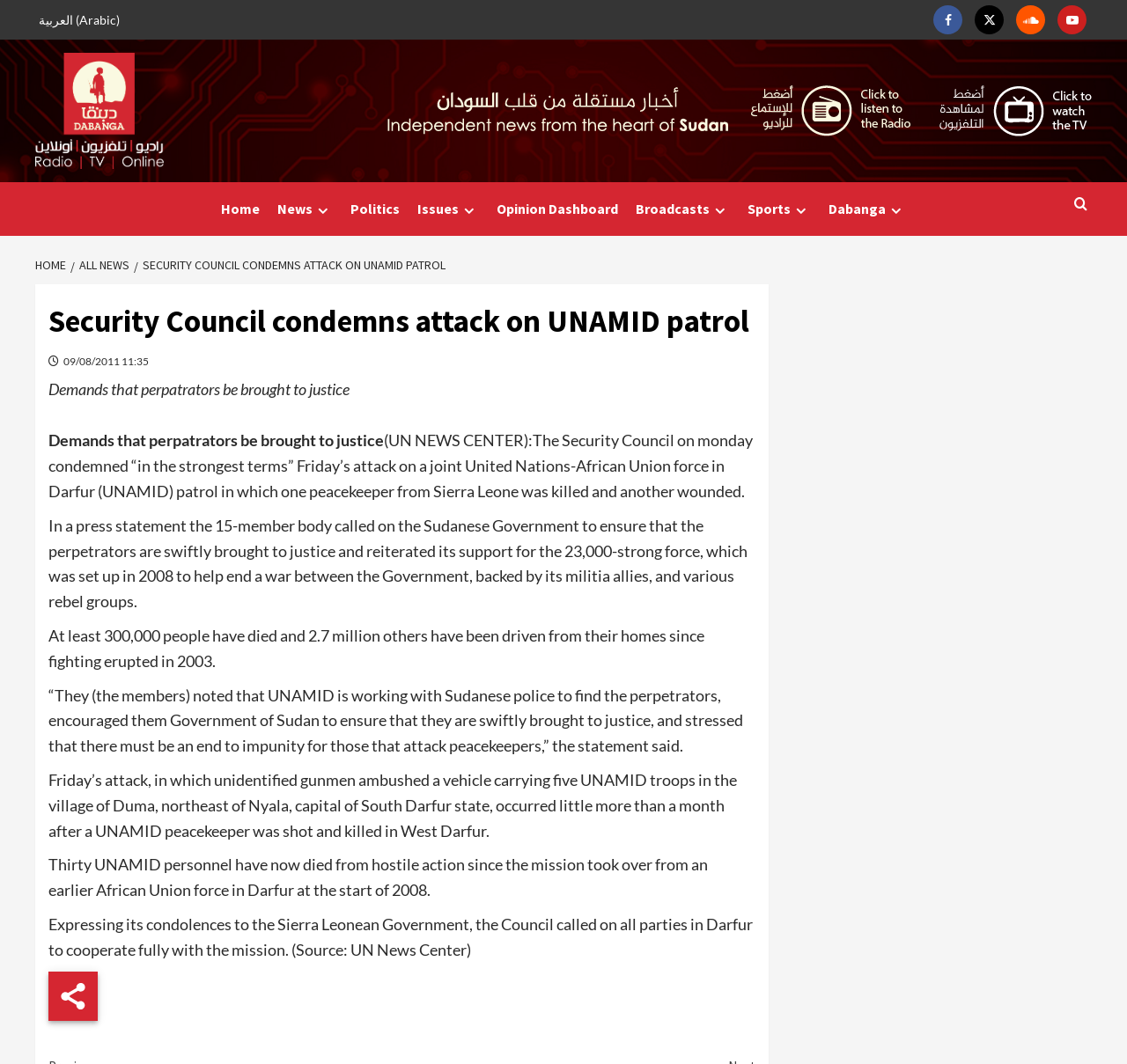By analyzing the image, answer the following question with a detailed response: What is the name of the radio TV online?

I found the answer by looking at the link element with the text 'Dabanga Radio TV Online' and an image with the same text, which suggests that it is the name of the radio TV online.